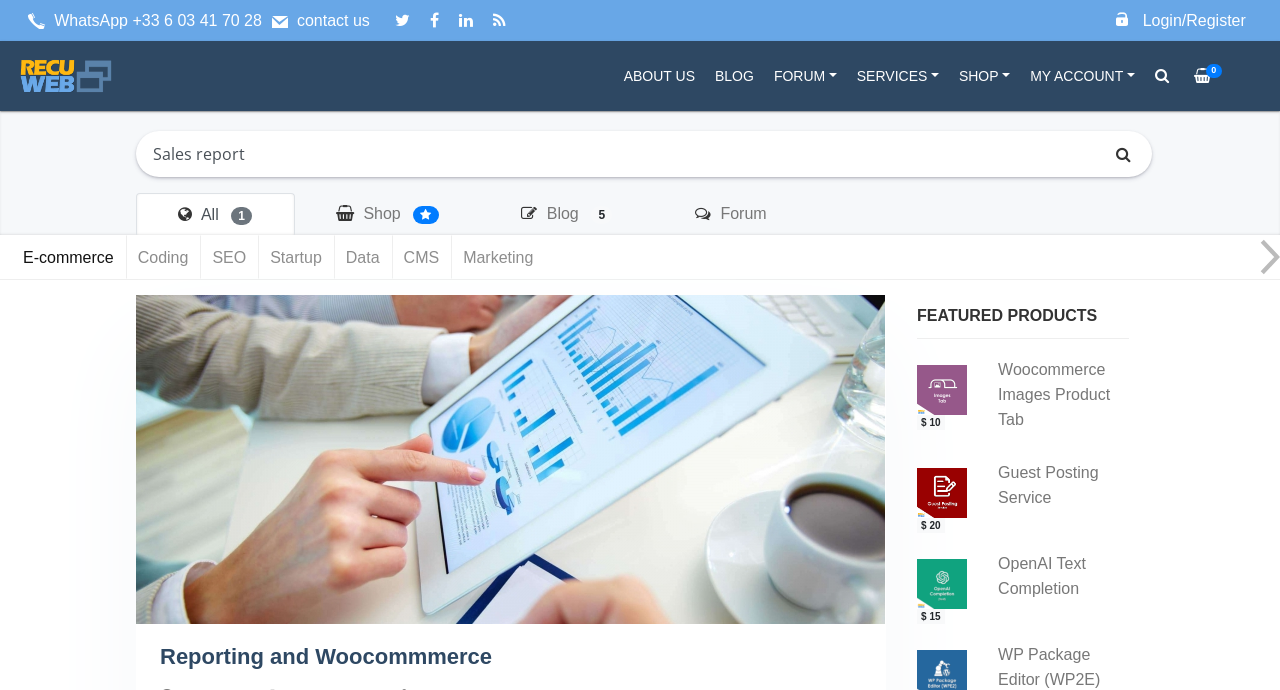Articulate a detailed summary of the webpage's content and design.

This webpage is about Code Market, specifically focusing on sales reports. At the top left corner, there is a WhatsApp contact number and a "contact us" link. Next to it, there are several social media links represented by icons. On the top right corner, there is a "Login/Register" link.

Below the top section, there is a navigation menu with links to "Recuweb Code Market", "ABOUT US", "BLOG", "FORUM", "SERVICES", "SHOP", and "MY ACCOUNT". The menu is followed by a search bar with a placeholder text "Enter search keywords here …" and a search button.

On the left side of the page, there are several category links, including "E-commerce", "Coding", "SEO", "Startup", "Data", "CMS", and "Marketing". Above these links, there are two buttons with no text, each containing an image.

The main content of the page is divided into sections. The first section has a heading "Reporting and Woocommmerce" and contains a link with the same text. Below it, there is a section with a heading "FEATURED PRODUCTS" and displays three products with images, prices, and links to "Woocommerce Images Product Tab", "Guest Posting Service", and "OpenAI Text Completion". The products are arranged in a row, with the images and prices aligned vertically.